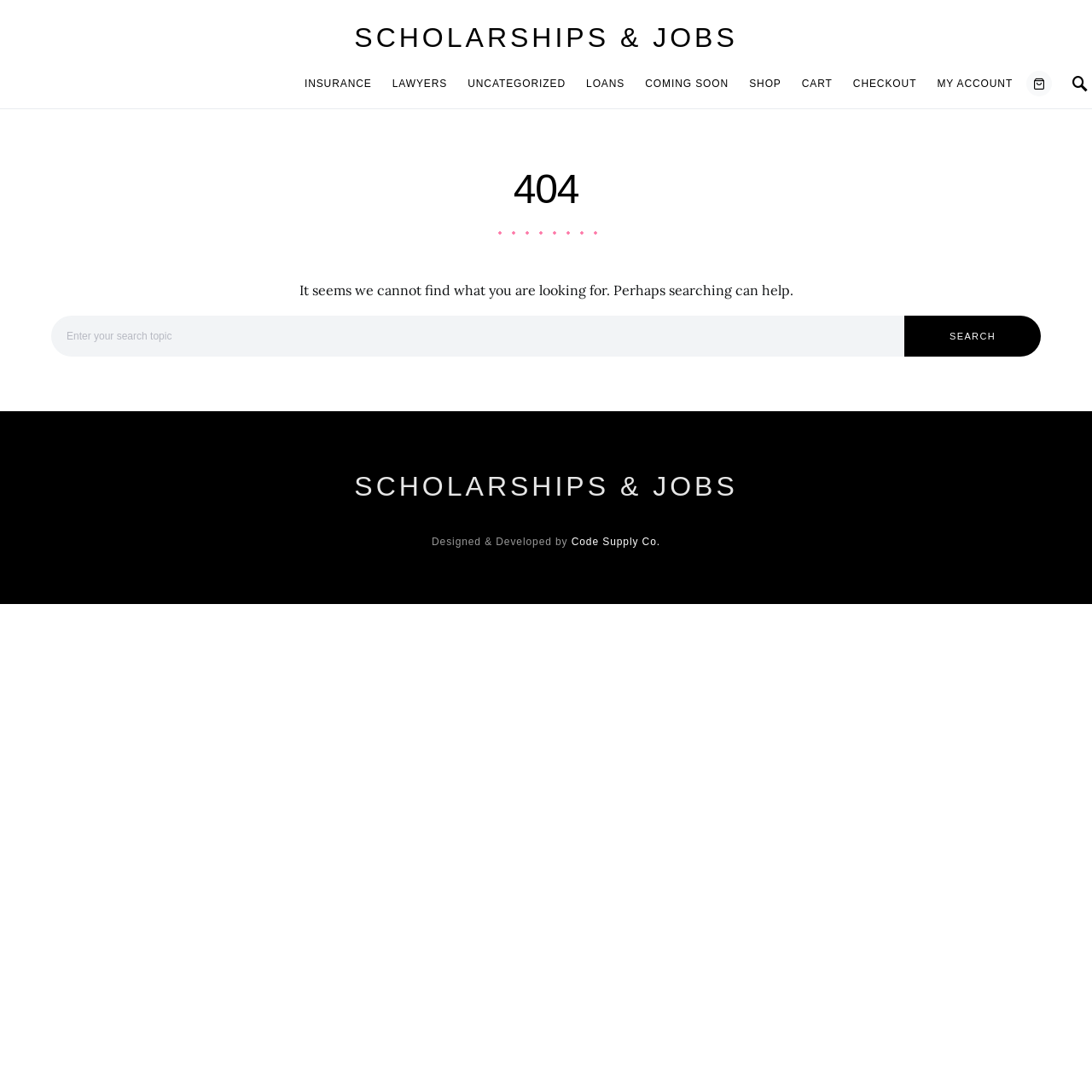Detail the various sections and features present on the webpage.

The webpage is a 404 error page with a title "Page not found – Scholarships & Jobs". At the top, there is a navigation menu with 8 links: "SCHOLARSHIPS & JOBS", "INSURANCE", "LAWYERS", "UNCATEGORIZED", "LOANS", "COMING SOON", "SHOP", and "CART", followed by a "CHECKOUT" and "MY ACCOUNT" link. On the top right, there are two icons, a search icon and a button with an unknown icon.

Below the navigation menu, there is a main section with a header that displays "404" in large font. Underneath, there is a paragraph of text that says "It seems we cannot find what you are looking for. Perhaps searching can help." Next to this text, there is a search bar with a label "Search for:" and a search box where users can enter their search topic. The search bar also has a "SEARCH" button.

At the bottom of the page, there is a footer section with three lines of text. The first line displays "SCHOLARSHIPS & JOBS", the second line says "Designed & Developed by", and the third line has a link to "Code Supply Co.".